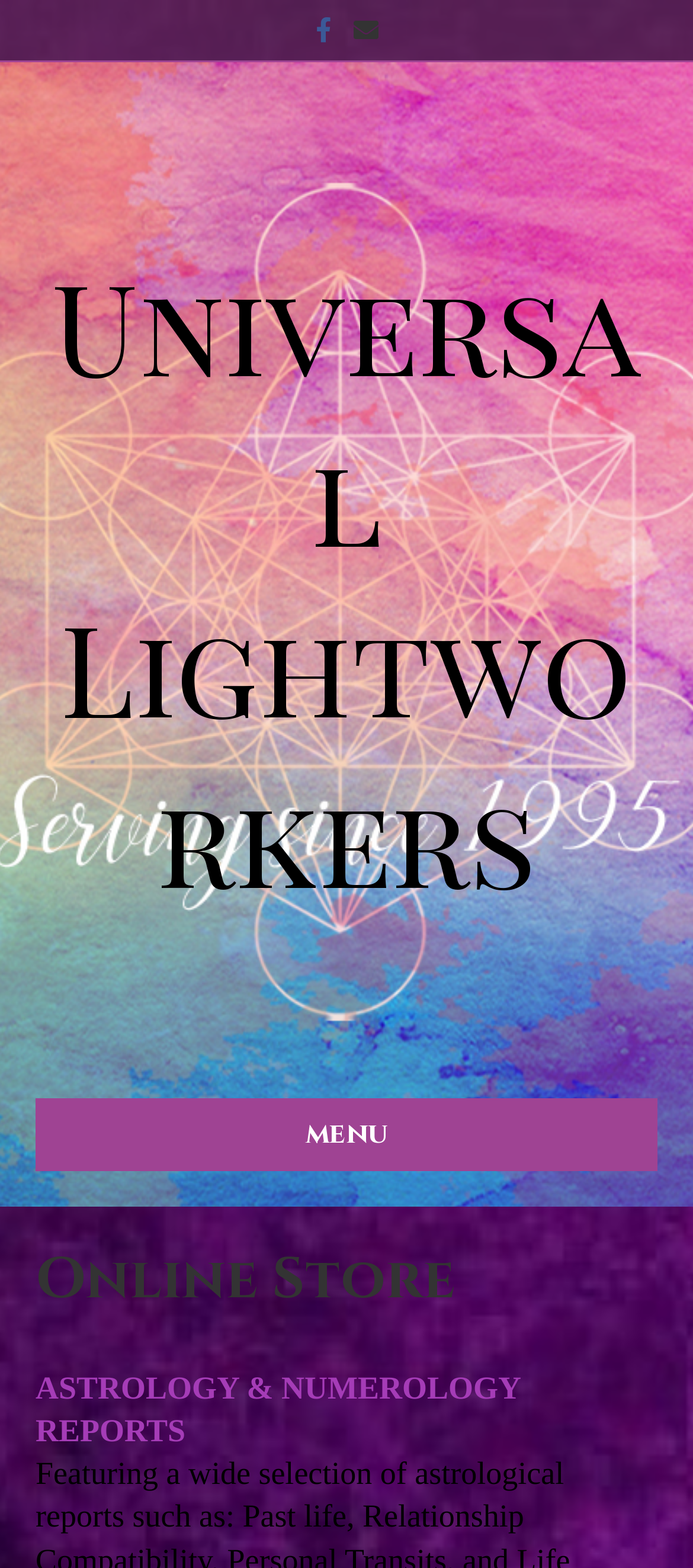How many main menu items are there?
Make sure to answer the question with a detailed and comprehensive explanation.

I found a navigation menu with a button labeled 'menu', which when expanded, shows a link 'ASTROLOGY & NUMEROLOGY REPORTS'. This suggests that there is at least one main menu item.